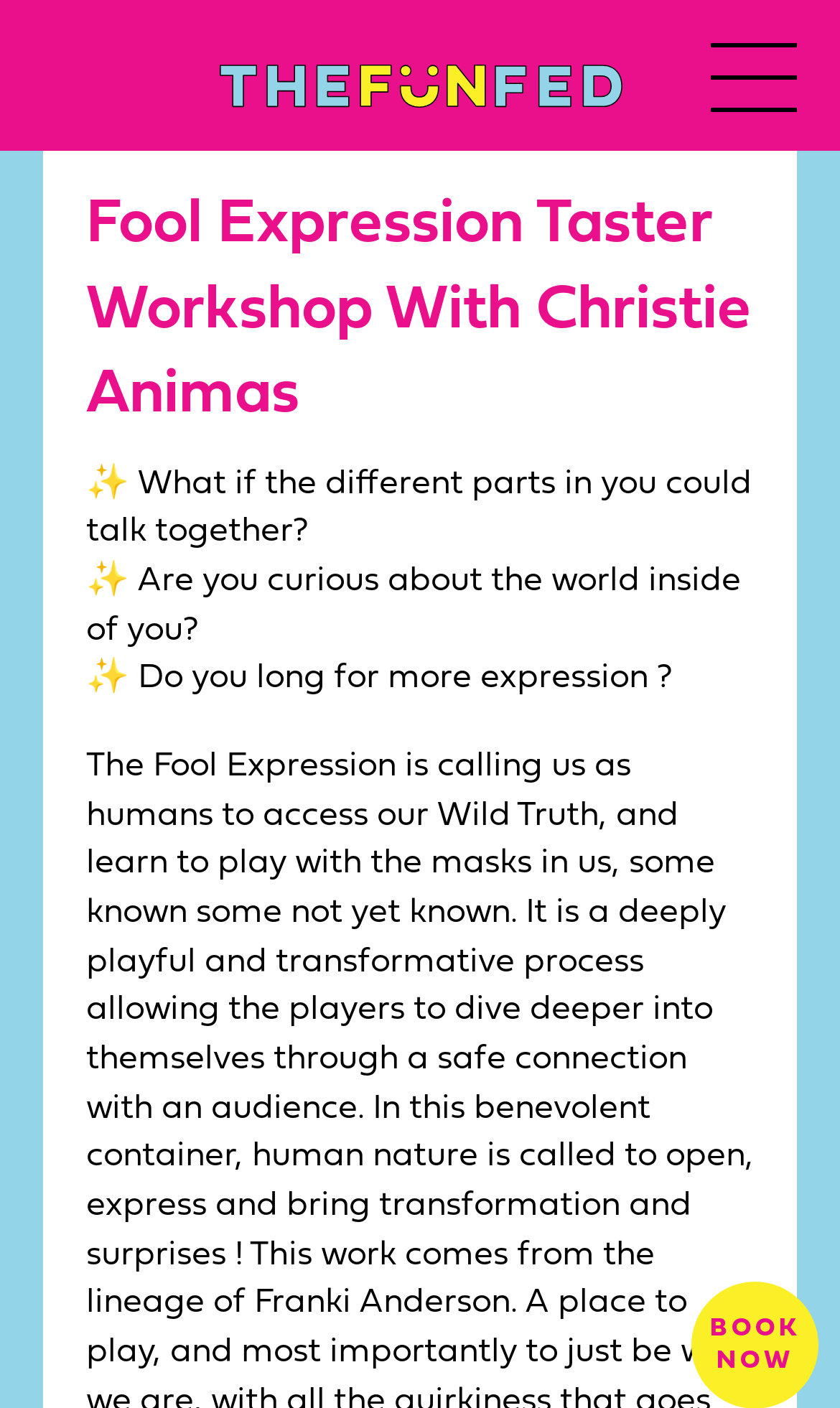Give the bounding box coordinates for the element described as: "alt="The Fun Fed"".

[0.26, 0.046, 0.74, 0.076]